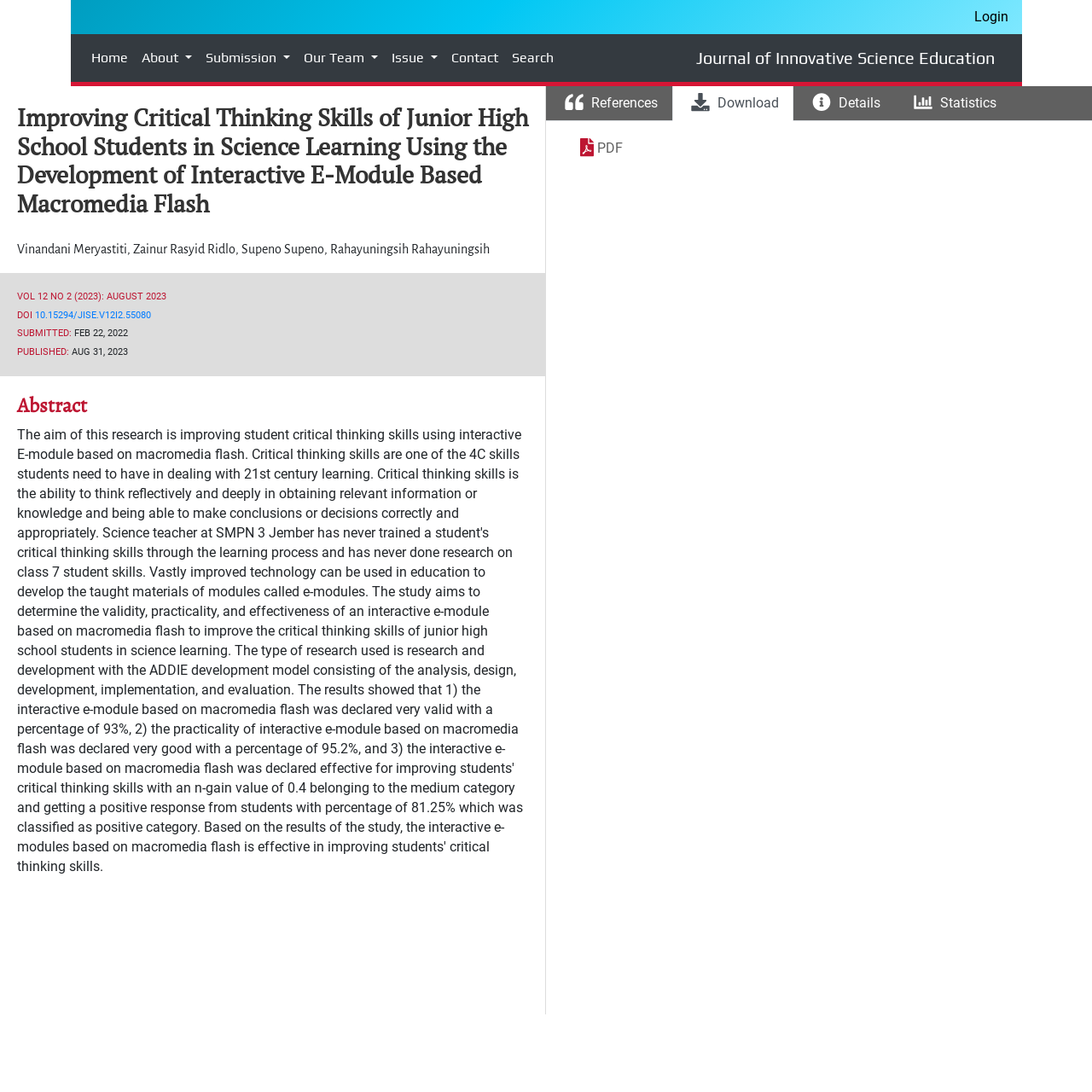What is the publication date of the article?
Look at the image and respond with a one-word or short-phrase answer.

AUG 31, 2023